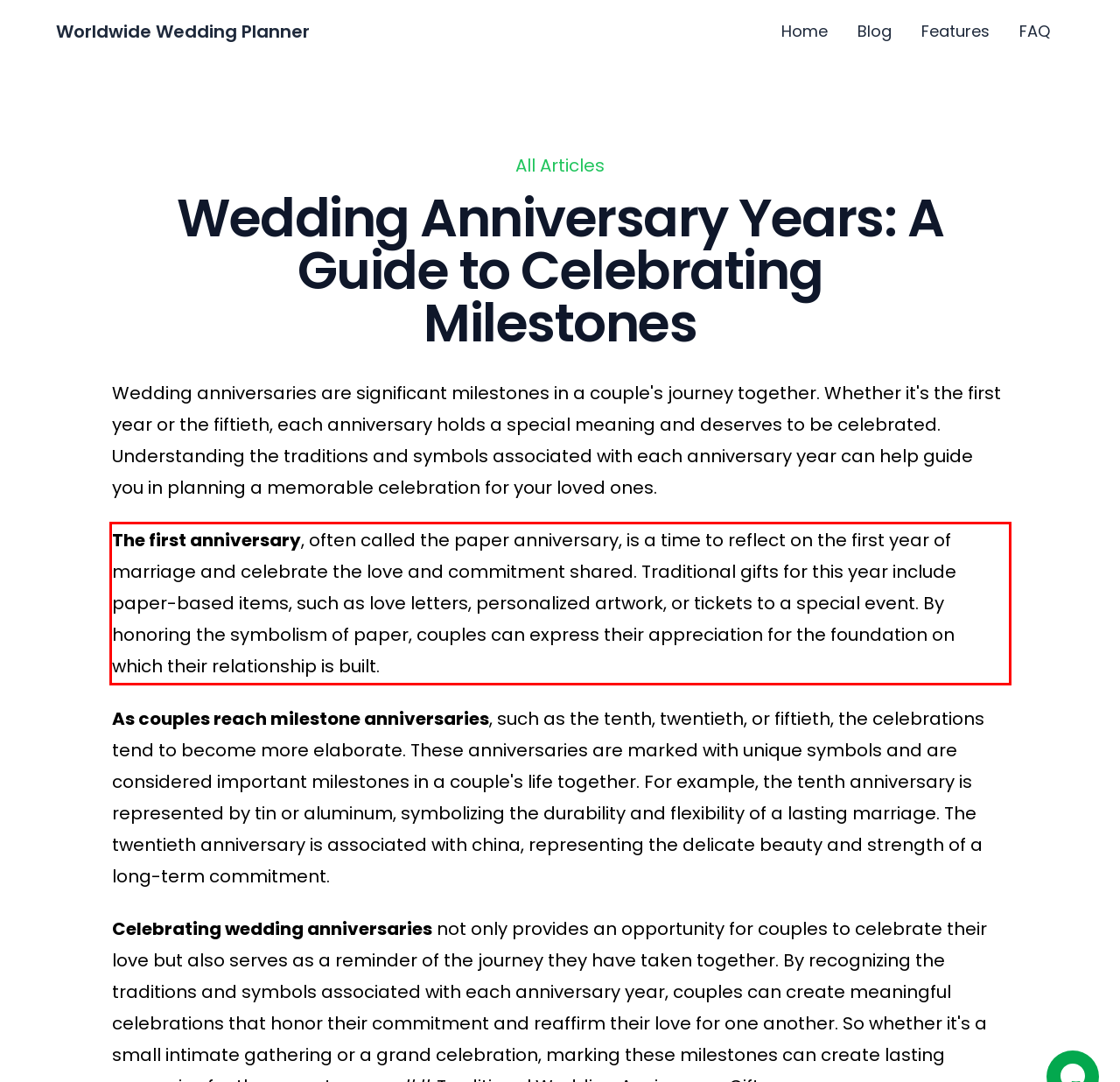Given a screenshot of a webpage, locate the red bounding box and extract the text it encloses.

The first anniversary, often called the paper anniversary, is a time to reflect on the first year of marriage and celebrate the love and commitment shared. Traditional gifts for this year include paper-based items, such as love letters, personalized artwork, or tickets to a special event. By honoring the symbolism of paper, couples can express their appreciation for the foundation on which their relationship is built.